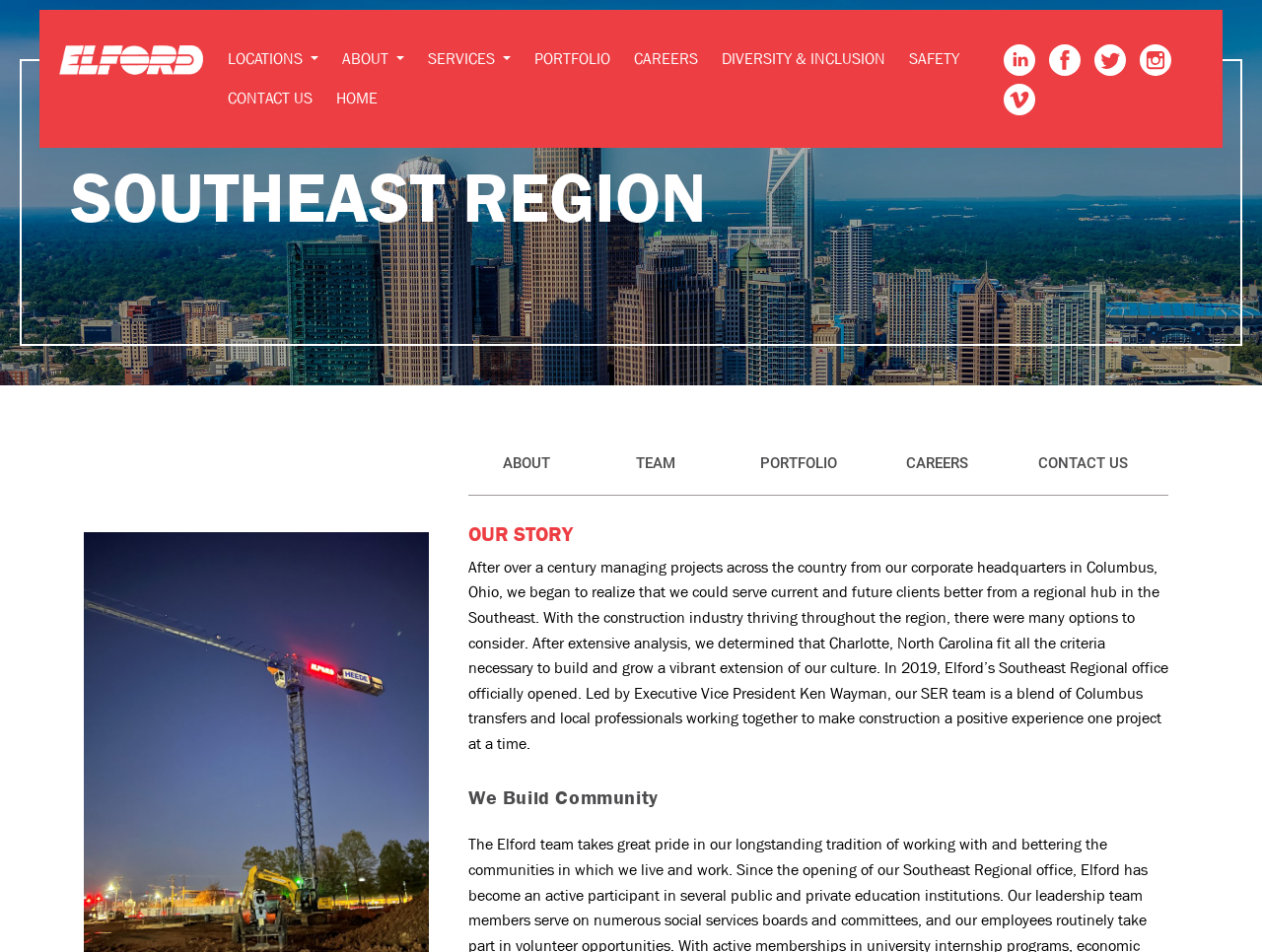What is the name of the executive vice president mentioned in the 'OUR STORY' section?
Refer to the image and provide a one-word or short phrase answer.

Ken Wayman